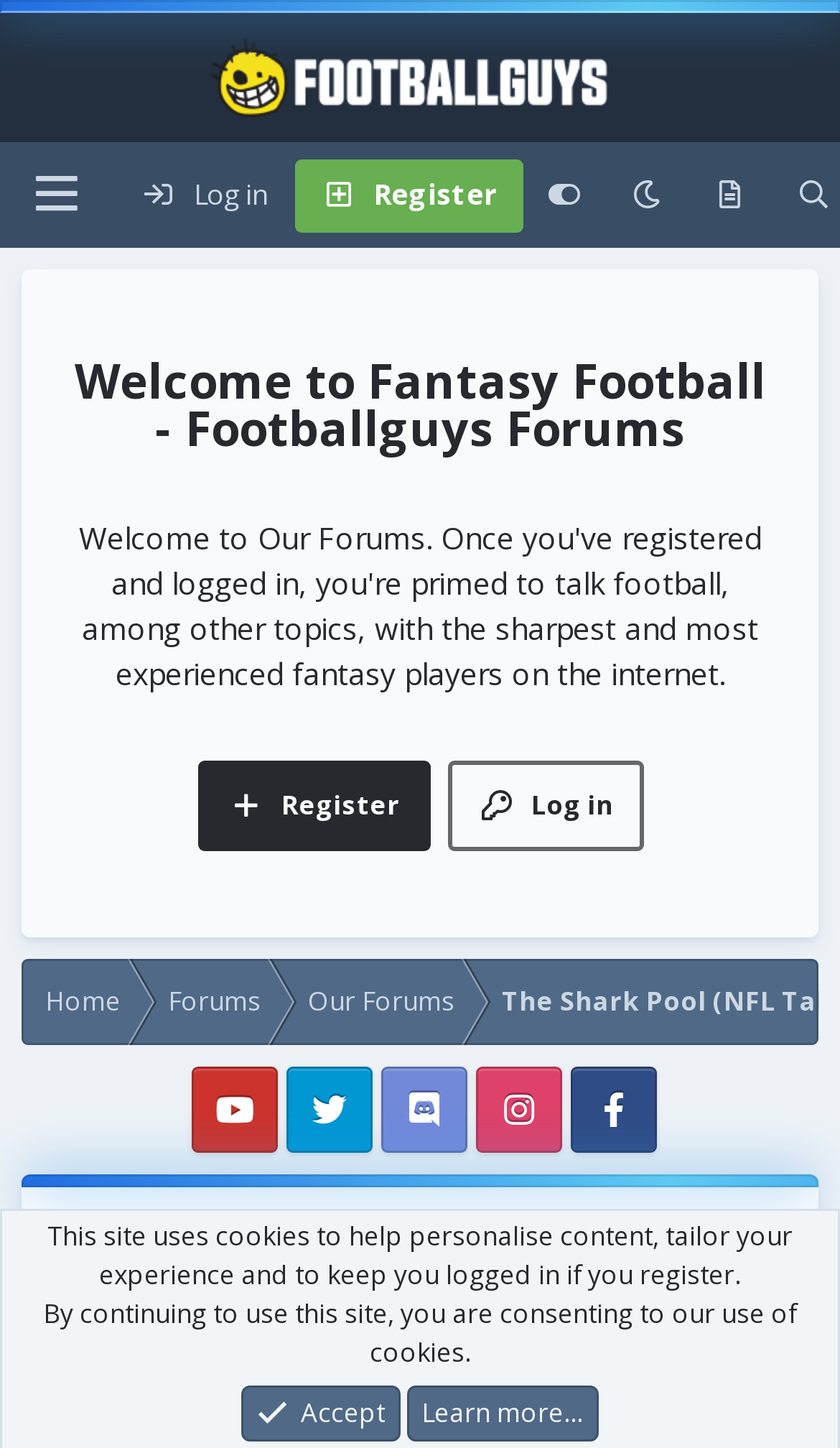Please mark the clickable region by giving the bounding box coordinates needed to complete this instruction: "Click on the 'Log in' button".

[0.137, 0.105, 0.351, 0.164]